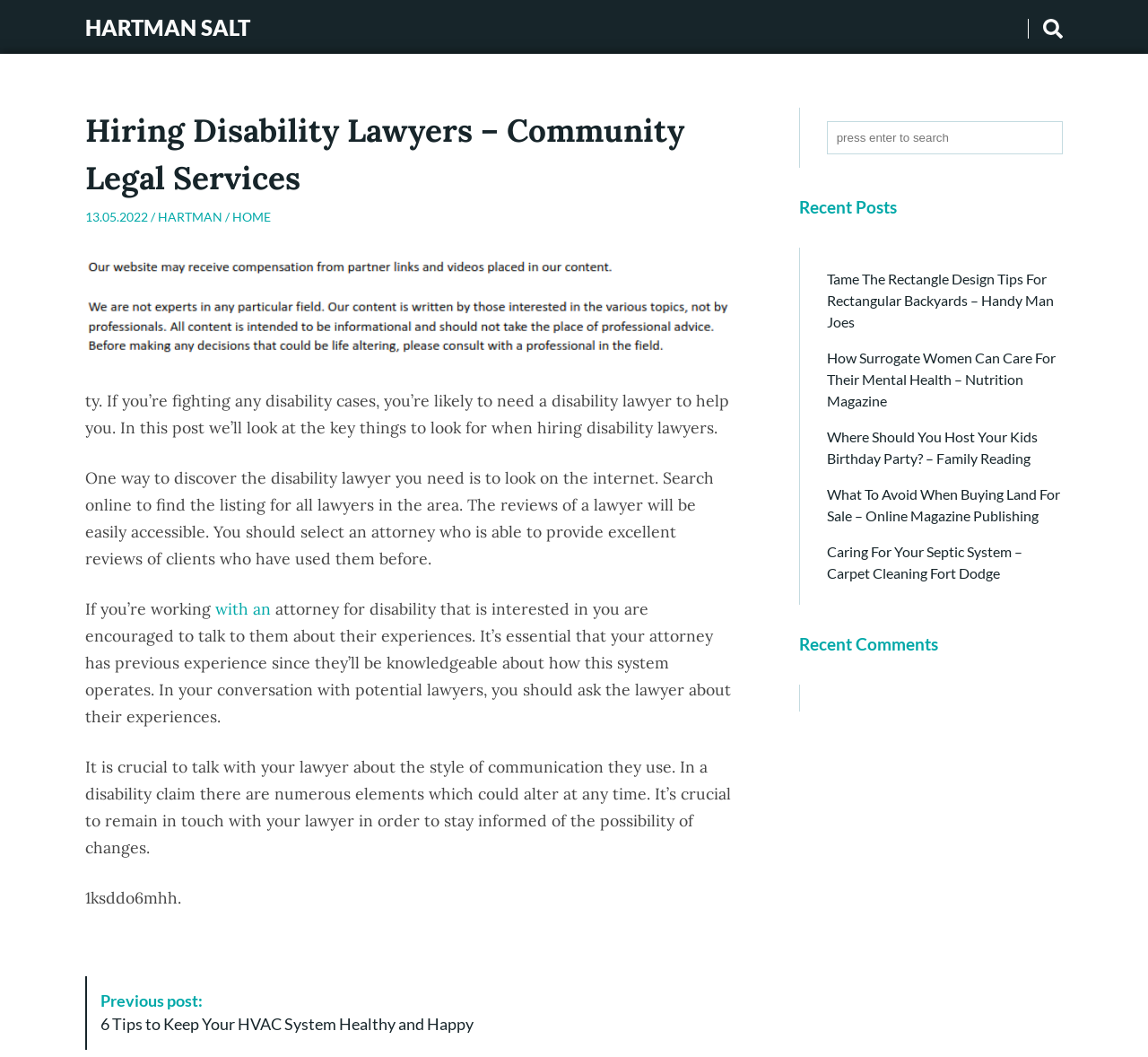Kindly determine the bounding box coordinates for the area that needs to be clicked to execute this instruction: "Search for something".

[0.72, 0.115, 0.926, 0.146]